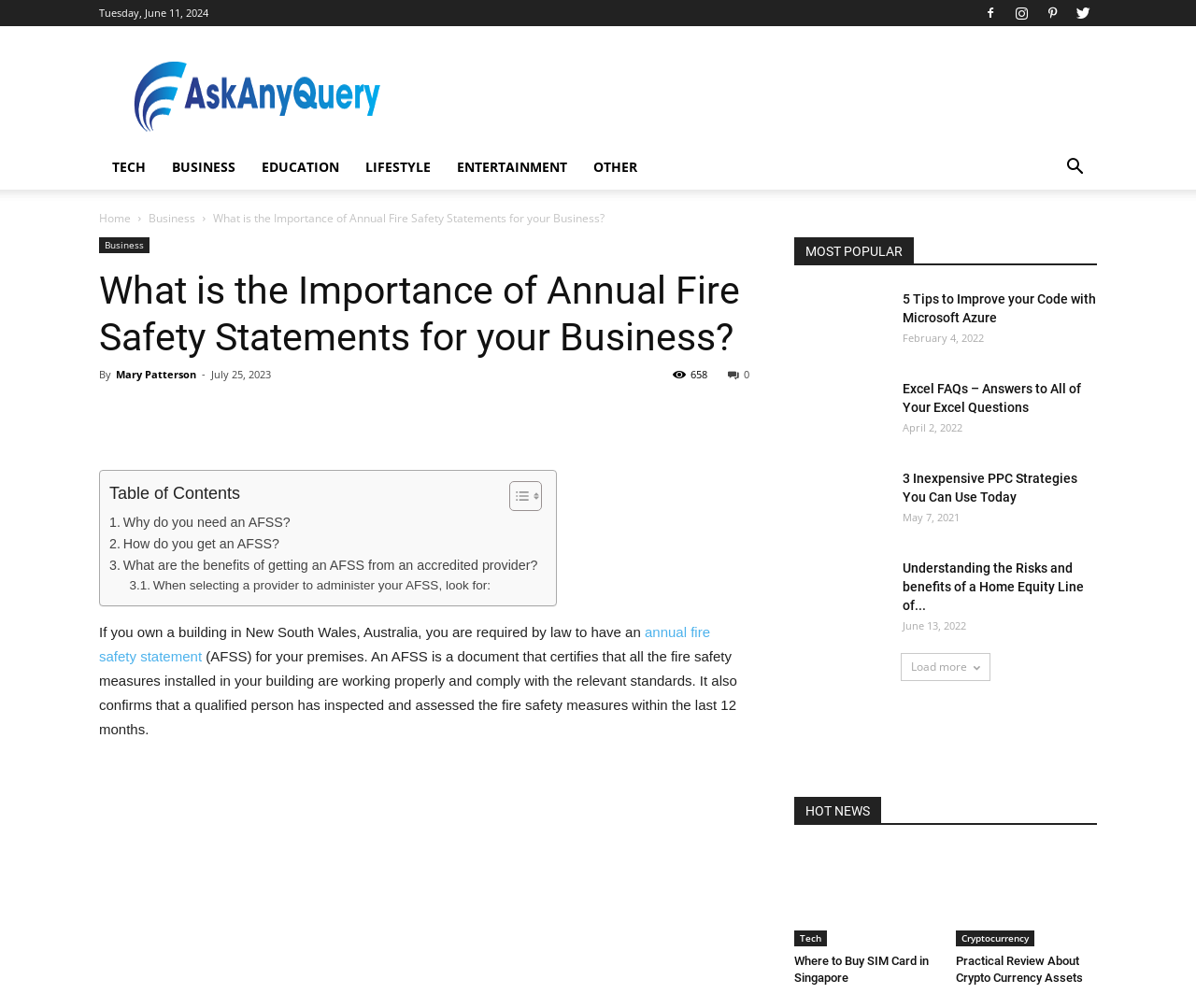Locate the bounding box coordinates of the UI element described by: "Software". The bounding box coordinates should consist of four float numbers between 0 and 1, i.e., [left, top, right, bottom].

[0.728, 0.202, 0.769, 0.216]